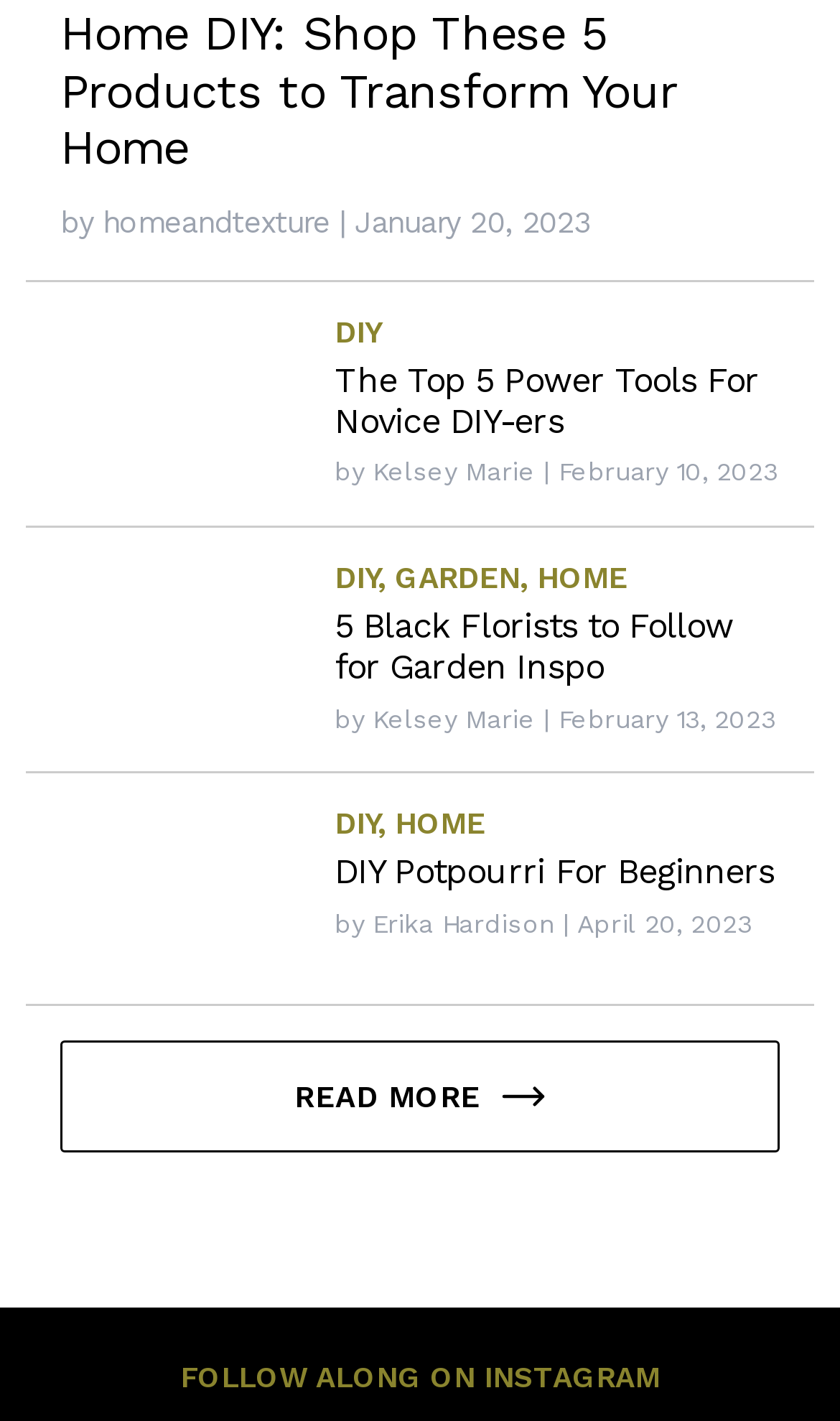Please provide a comprehensive response to the question below by analyzing the image: 
What categories are available on this page?

I looked for the links on the page that seem to be categories. I found 'DIY', 'GARDEN', and 'HOME' links, which are likely categories available on this page.